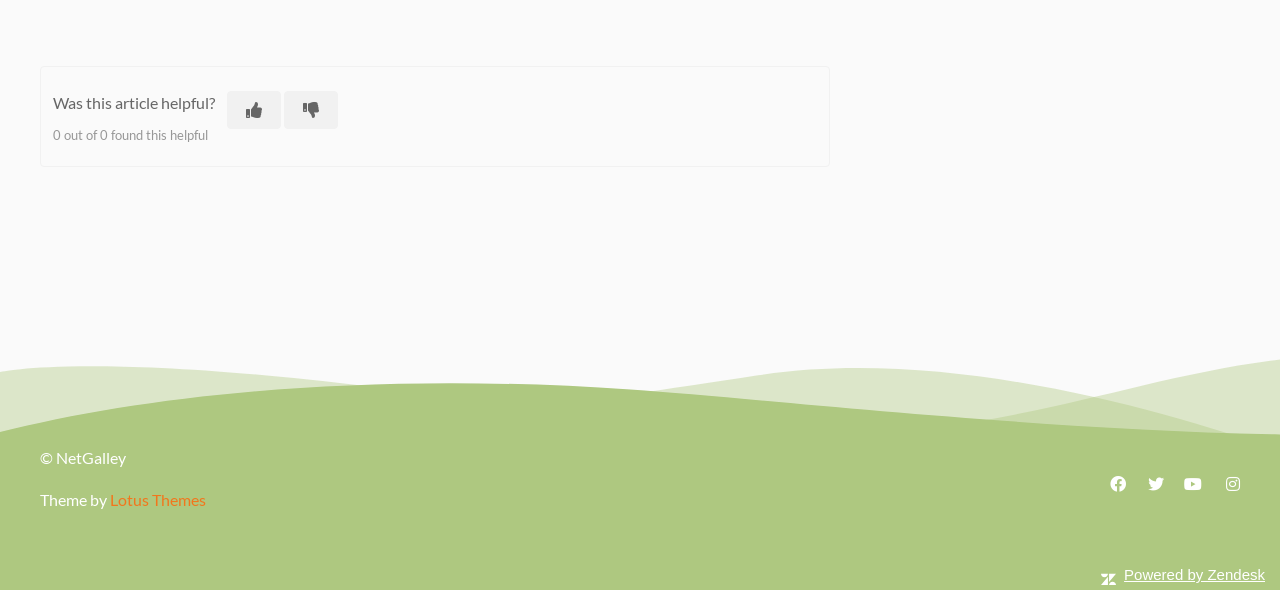Reply to the question below using a single word or brief phrase:
What is the powered by information at the bottom of the page?

Zendesk